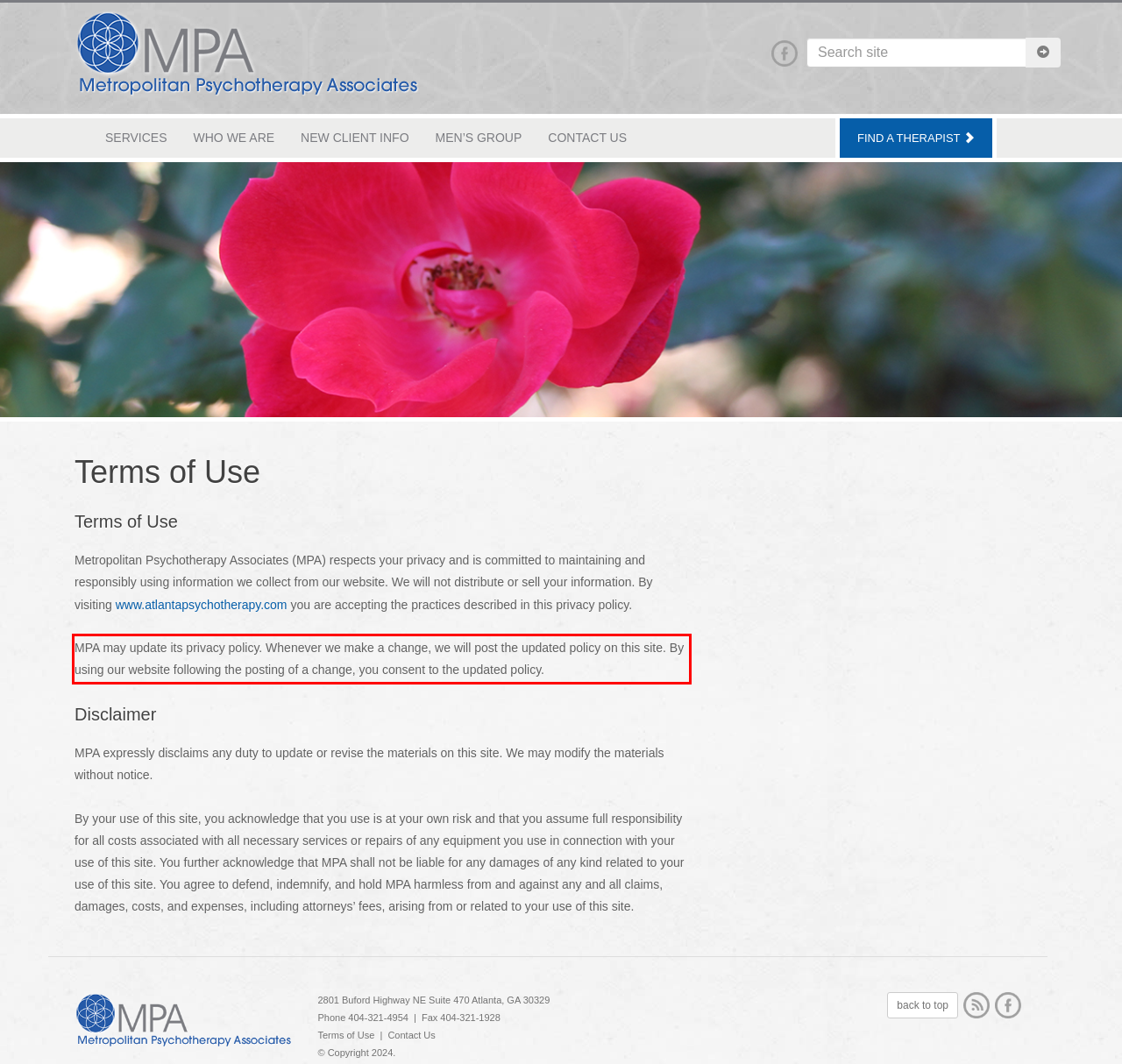Look at the screenshot of the webpage, locate the red rectangle bounding box, and generate the text content that it contains.

MPA may update its privacy policy. Whenever we make a change, we will post the updated policy on this site. By using our website following the posting of a change, you consent to the updated policy.